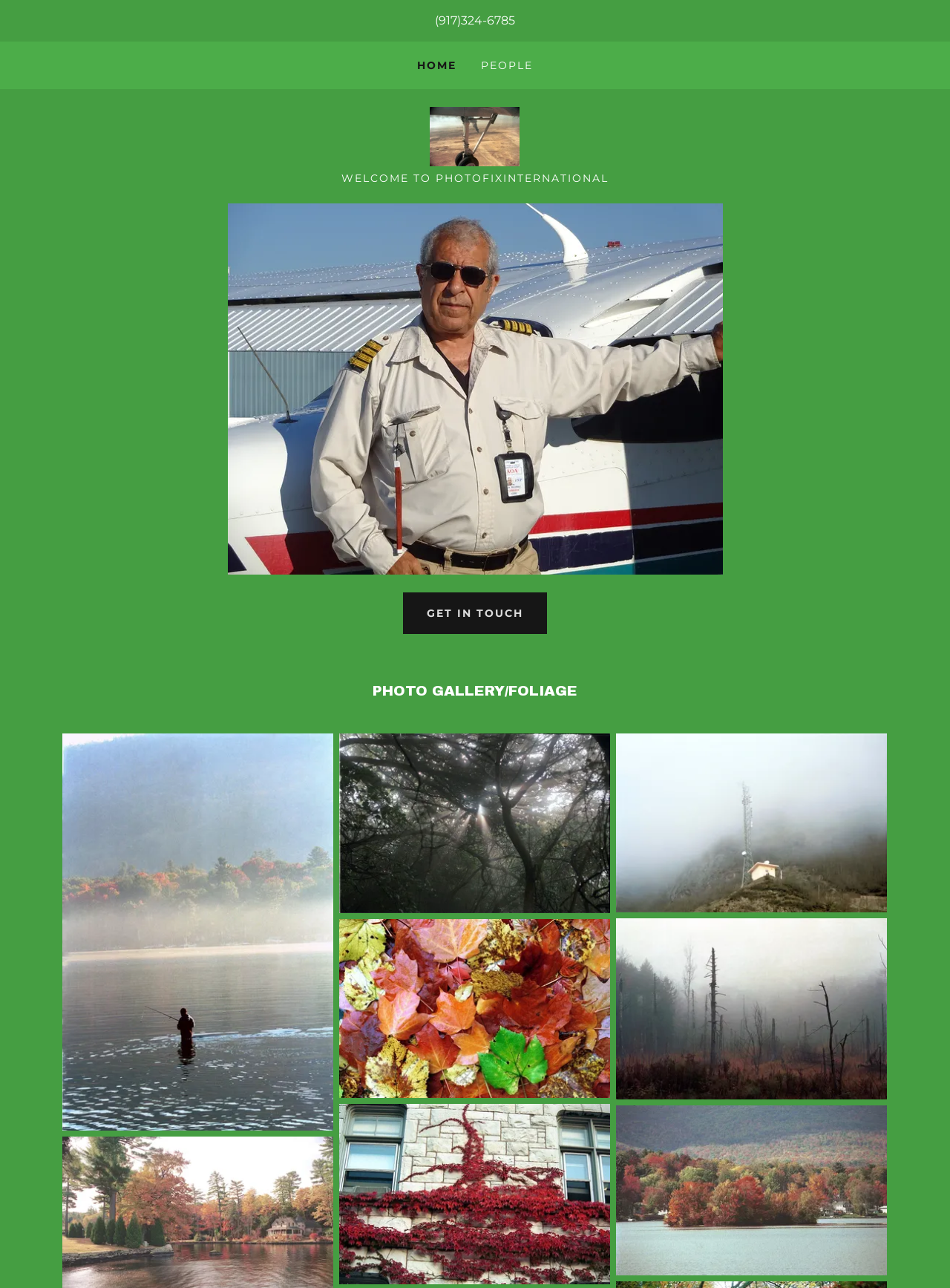Give a concise answer using only one word or phrase for this question:
What is the phone number on the top?

(917)324-6785